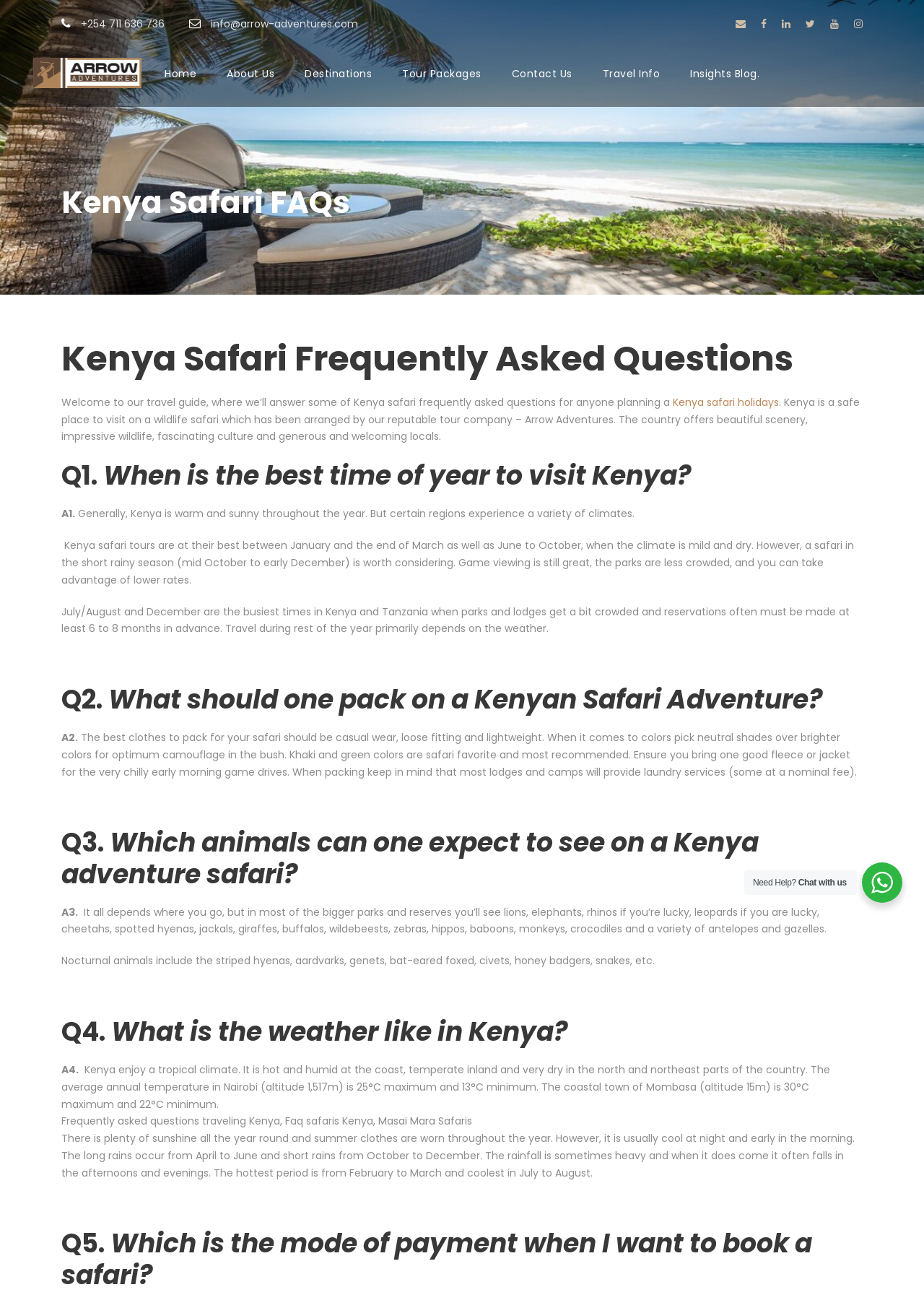Point out the bounding box coordinates of the section to click in order to follow this instruction: "Call the phone number".

[0.084, 0.013, 0.181, 0.024]